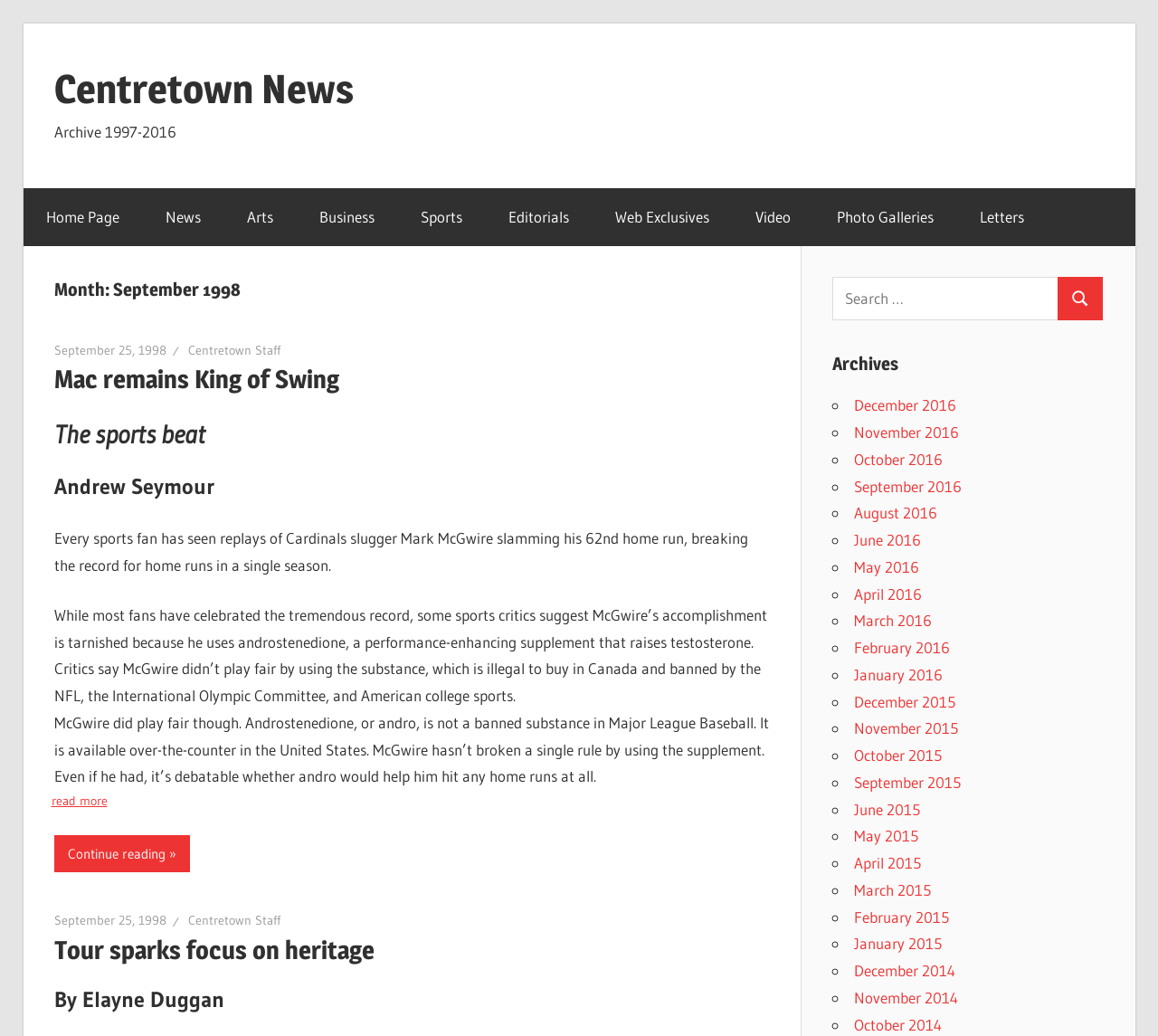Identify the main title of the webpage and generate its text content.

Month: September 1998